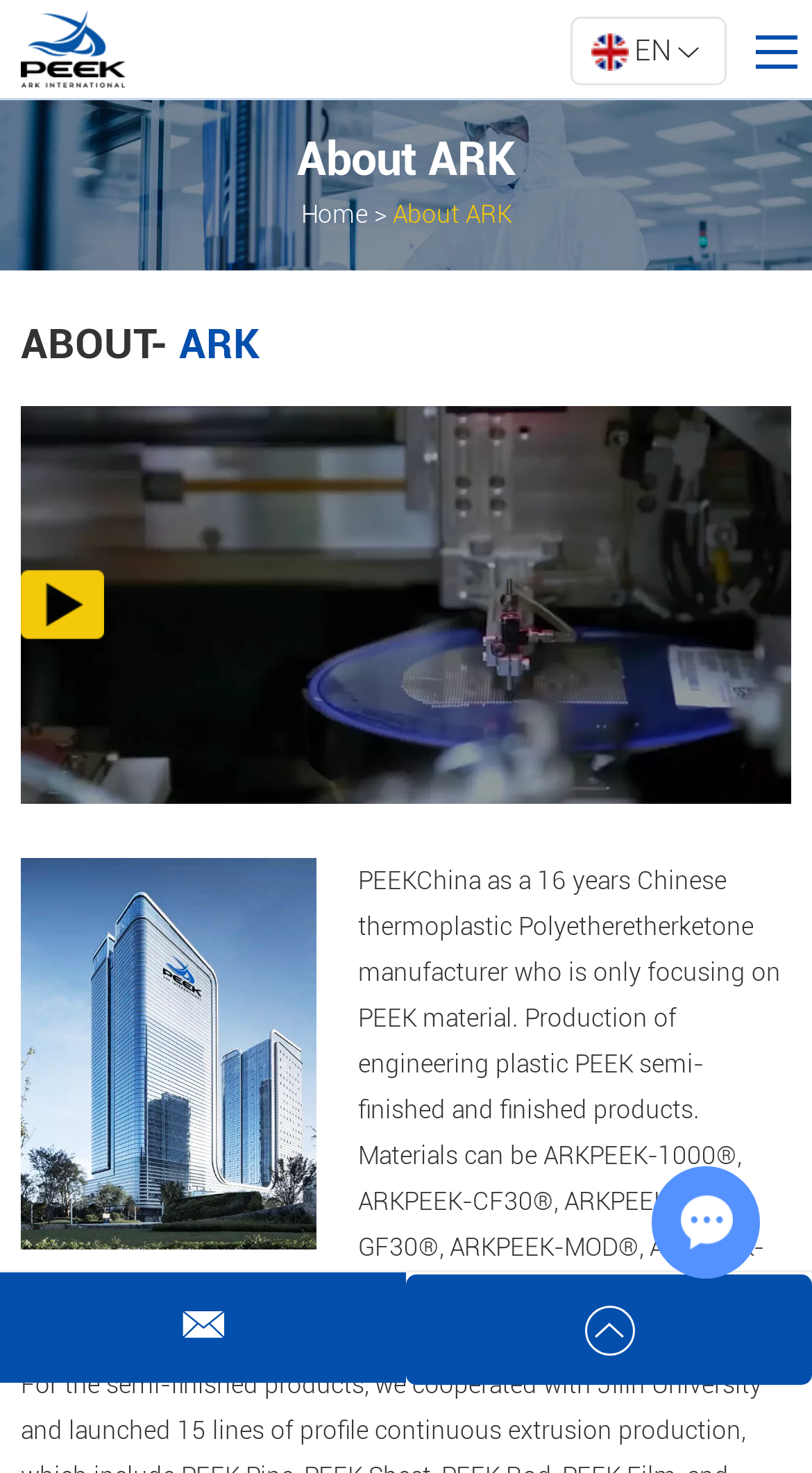Detail the features and information presented on the webpage.

The webpage is about PEEKChina, a Chinese thermoplastic Polyetheretherketone manufacturer. At the top, there is a search bar with a search button next to it. Below the search bar, there is a navigation menu with links to different sections of the website, including Home, Products, Property, Innovation, About ARK, Resources, and Contact Us.

On the top-left corner, there is a logo of PEEKCHINA, which is an image with a link to the homepage. Next to the logo, there is a language selection link with a flag icon.

Below the navigation menu, there is a large image that spans the entire width of the page, with a heading "About ARK" on top of it. Below the image, there is a paragraph of text that describes PEEKChina as a 16-year-old Chinese thermoplastic Polyetheretherketone manufacturer, focusing on PEEK material production.

To the right of the paragraph, there is a smaller image, and below it, there are several lines of text that list different types of PEEK materials, including ARKPEEK-1000, ARKPEEK-CF30, ARKPEEK-GF30, ARKPEEK-MOD, and ARKPEEK-ESD.

At the bottom of the page, there is a chat window with a heading "Chat with Us" and a minimize button. There is also a link with a flag icon, which is likely a language selection link.